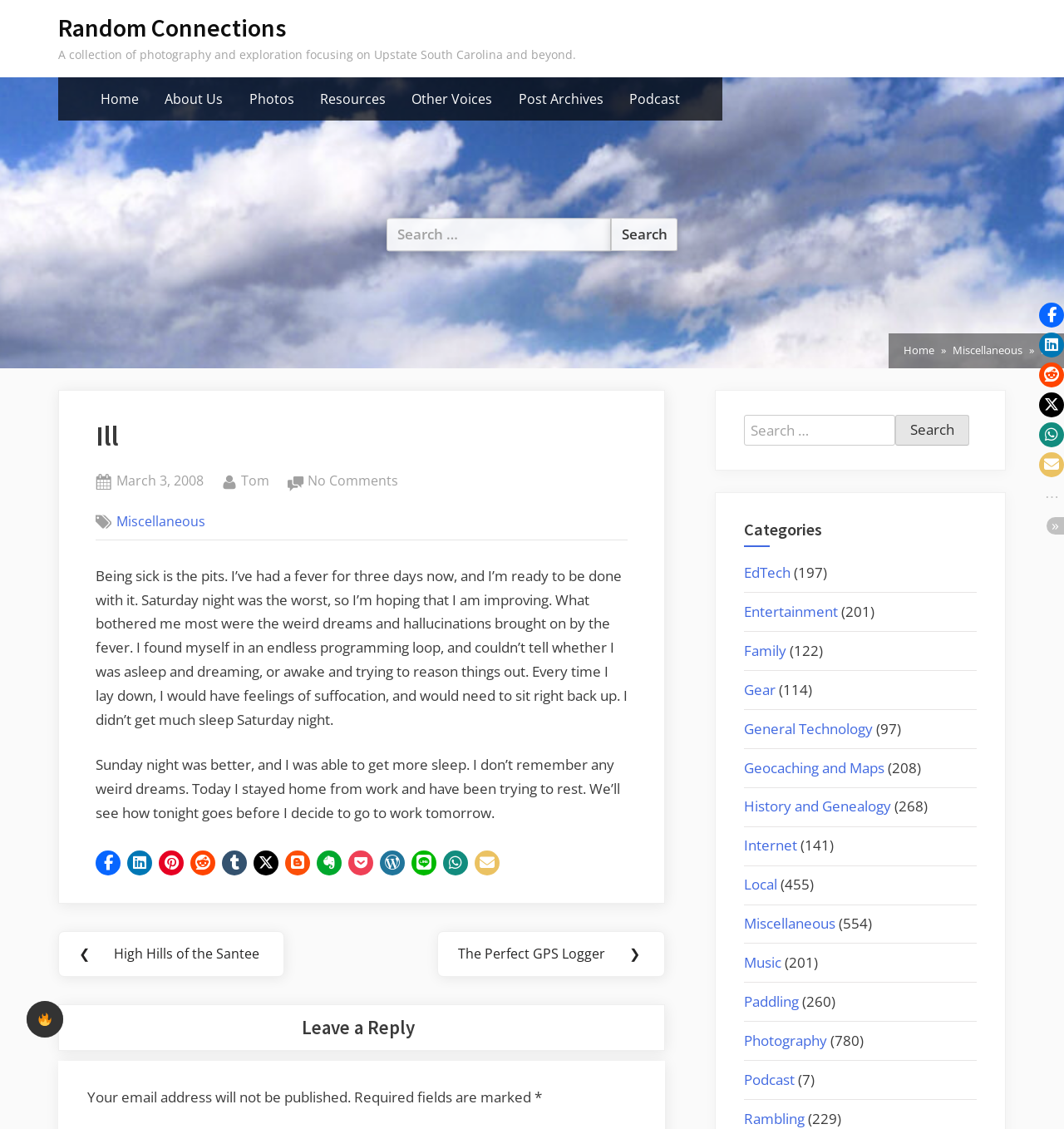Please identify the bounding box coordinates of the clickable element to fulfill the following instruction: "Go to the previous post". The coordinates should be four float numbers between 0 and 1, i.e., [left, top, right, bottom].

[0.055, 0.825, 0.267, 0.866]